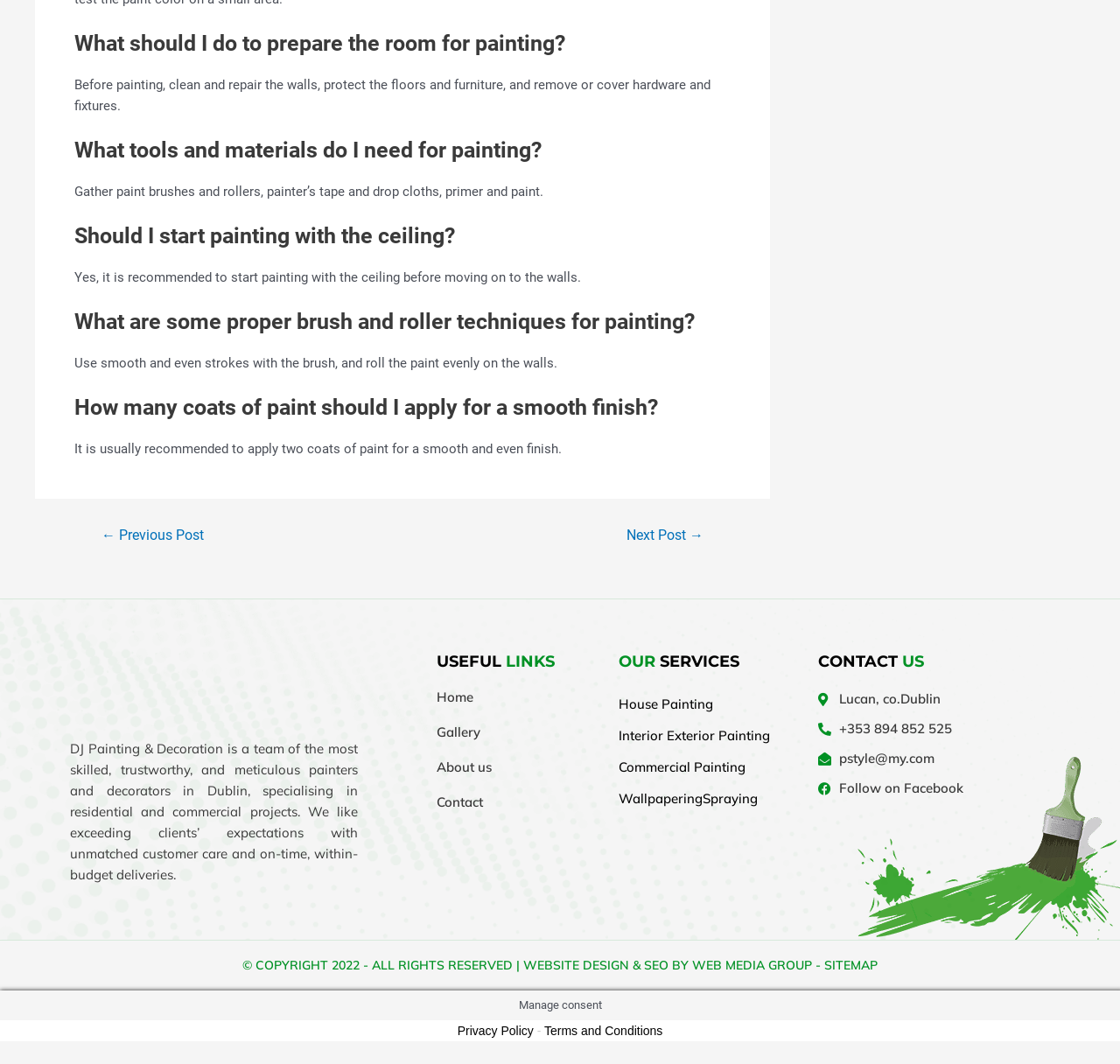Please provide a one-word or phrase answer to the question: 
What is the purpose of the webpage?

To provide painting services